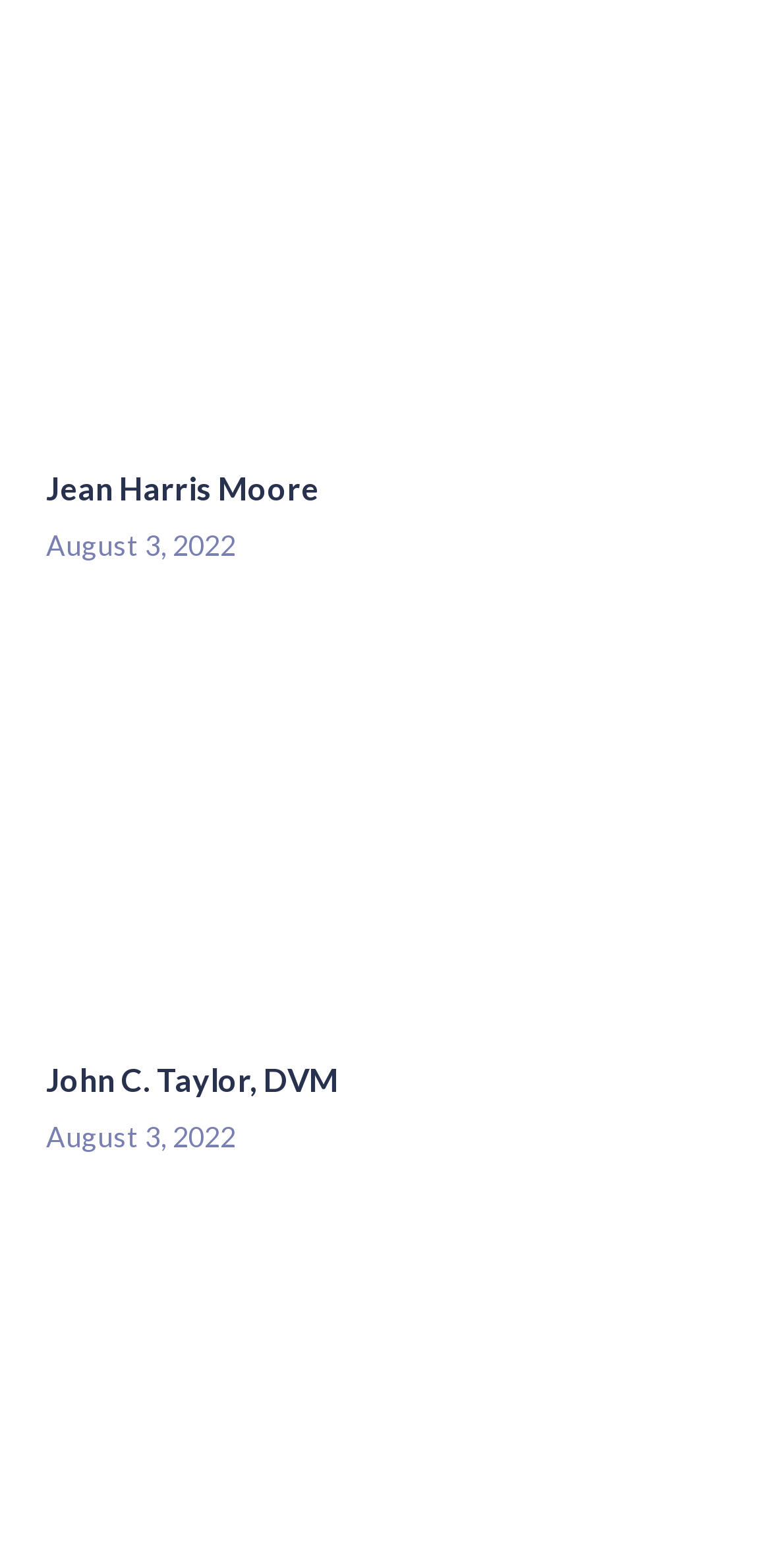What is the date of the latest article?
Examine the image and give a concise answer in one word or a short phrase.

August 3, 2022